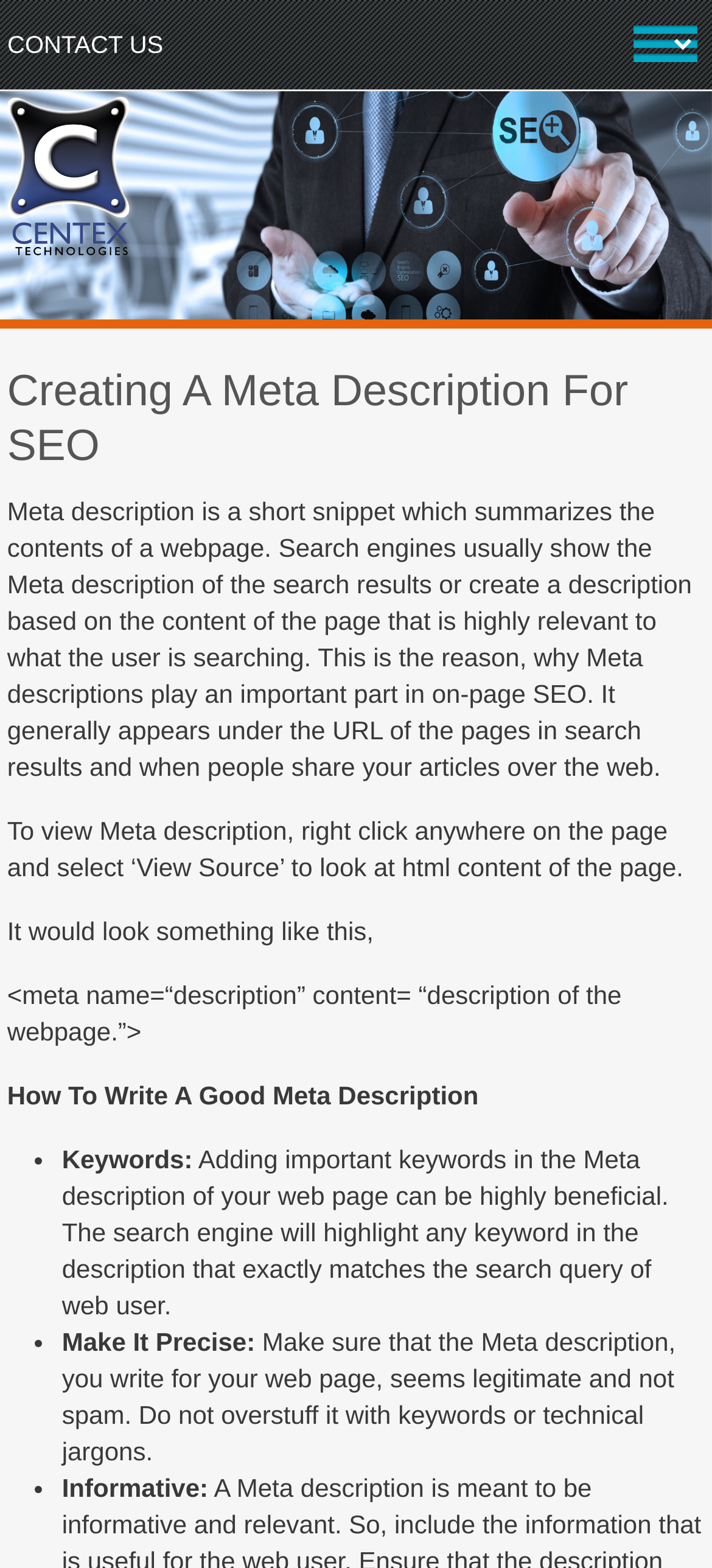Where can you find the meta description in a webpage's HTML content?
Make sure to answer the question with a detailed and comprehensive explanation.

The webpage explains that to view the meta description, you can right-click anywhere on the page and select 'View Source' to look at the HTML content of the page, and it would look something like this: <meta name='description' content='description of the webpage.'>